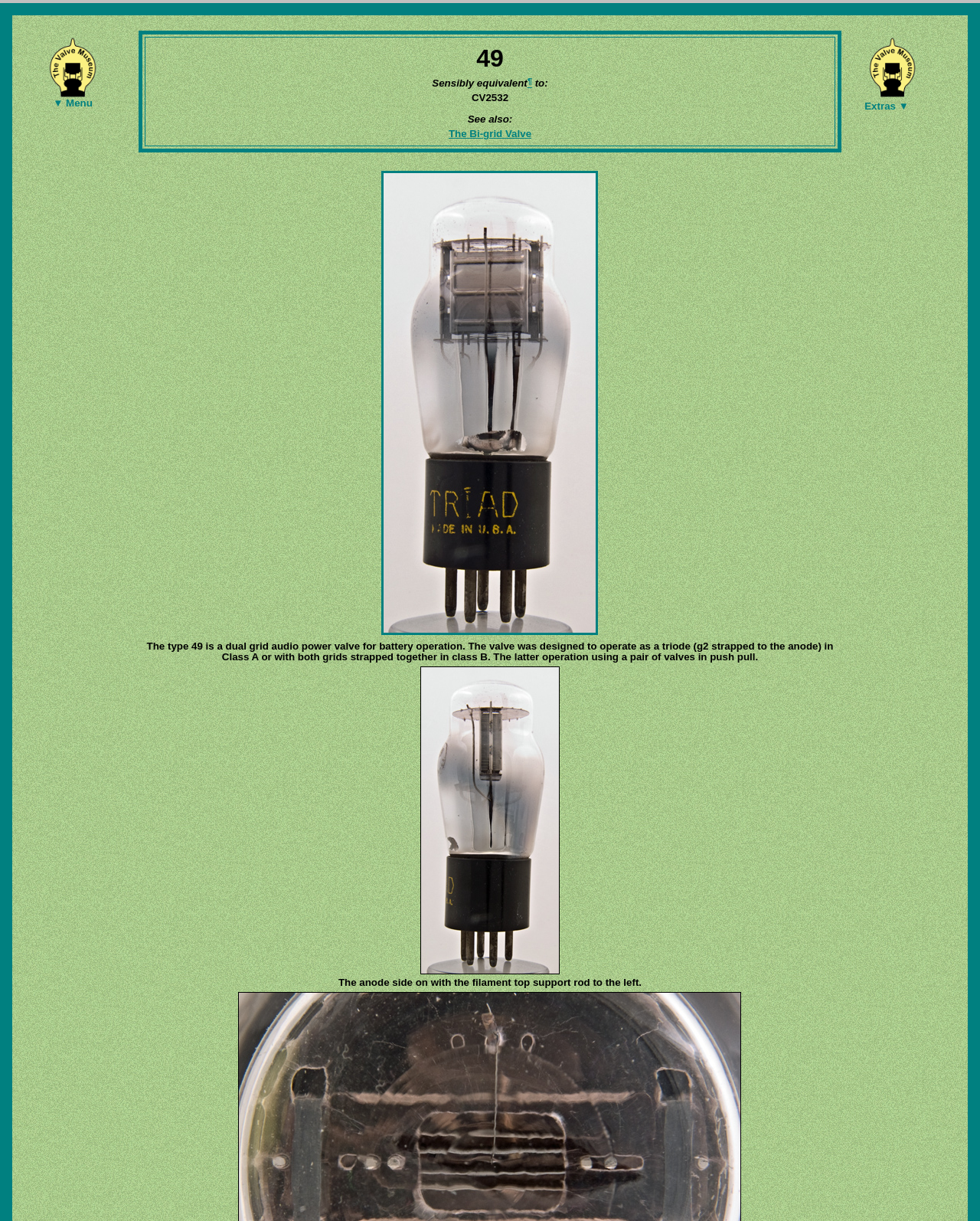What is the equivalent valve mentioned on the webpage?
With the help of the image, please provide a detailed response to the question.

The equivalent valve is mentioned in the heading element, which states '49 Sensibly equivalent to: CV2532 See also: The Bi-grid Valve'.